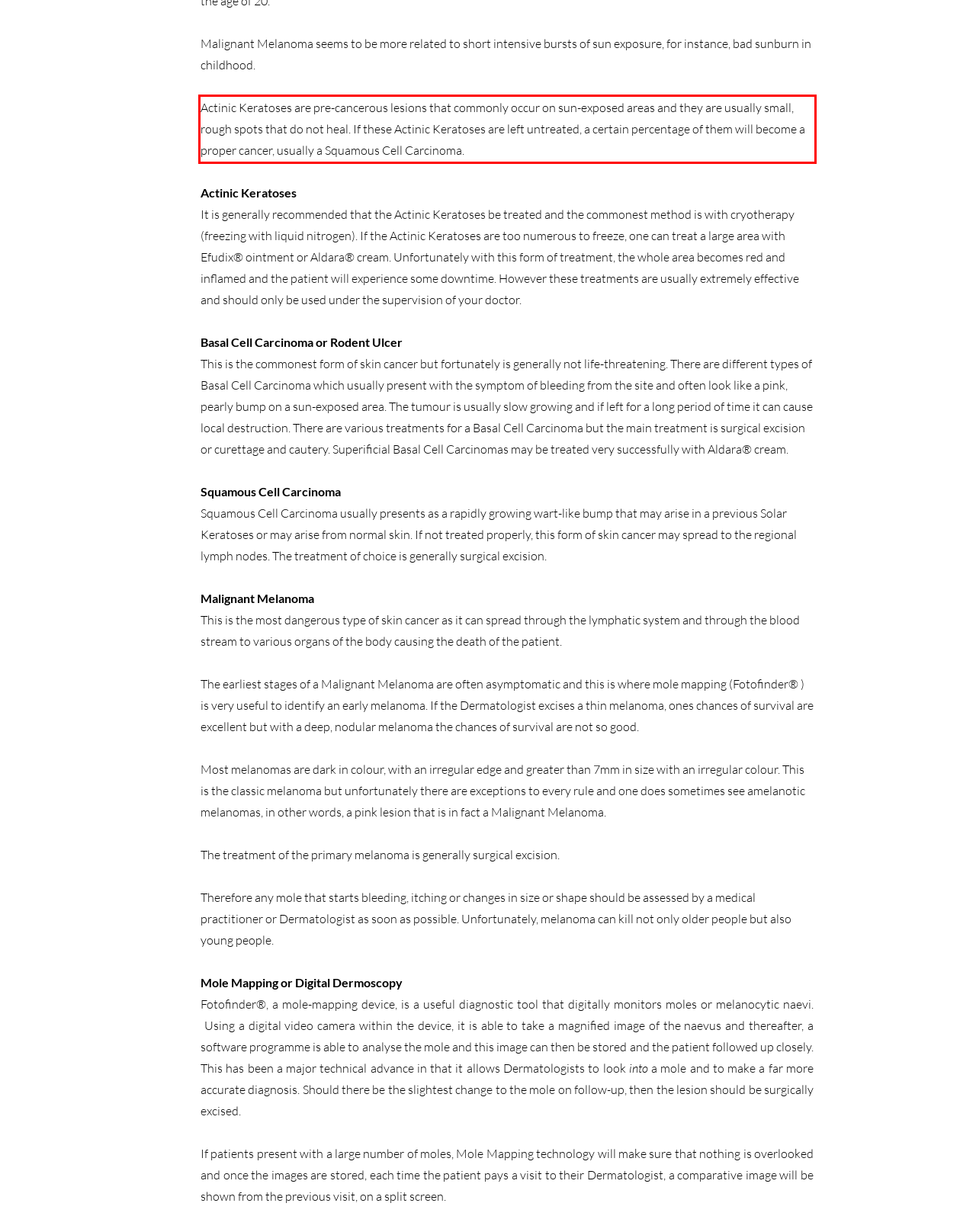Please extract the text content within the red bounding box on the webpage screenshot using OCR.

Actinic Keratoses are pre-cancerous lesions that commonly occur on sun-exposed areas and they are usually small, rough spots that do not heal. If these Actinic Keratoses are left untreated, a certain percentage of them will become a proper cancer, usually a Squamous Cell Carcinoma.